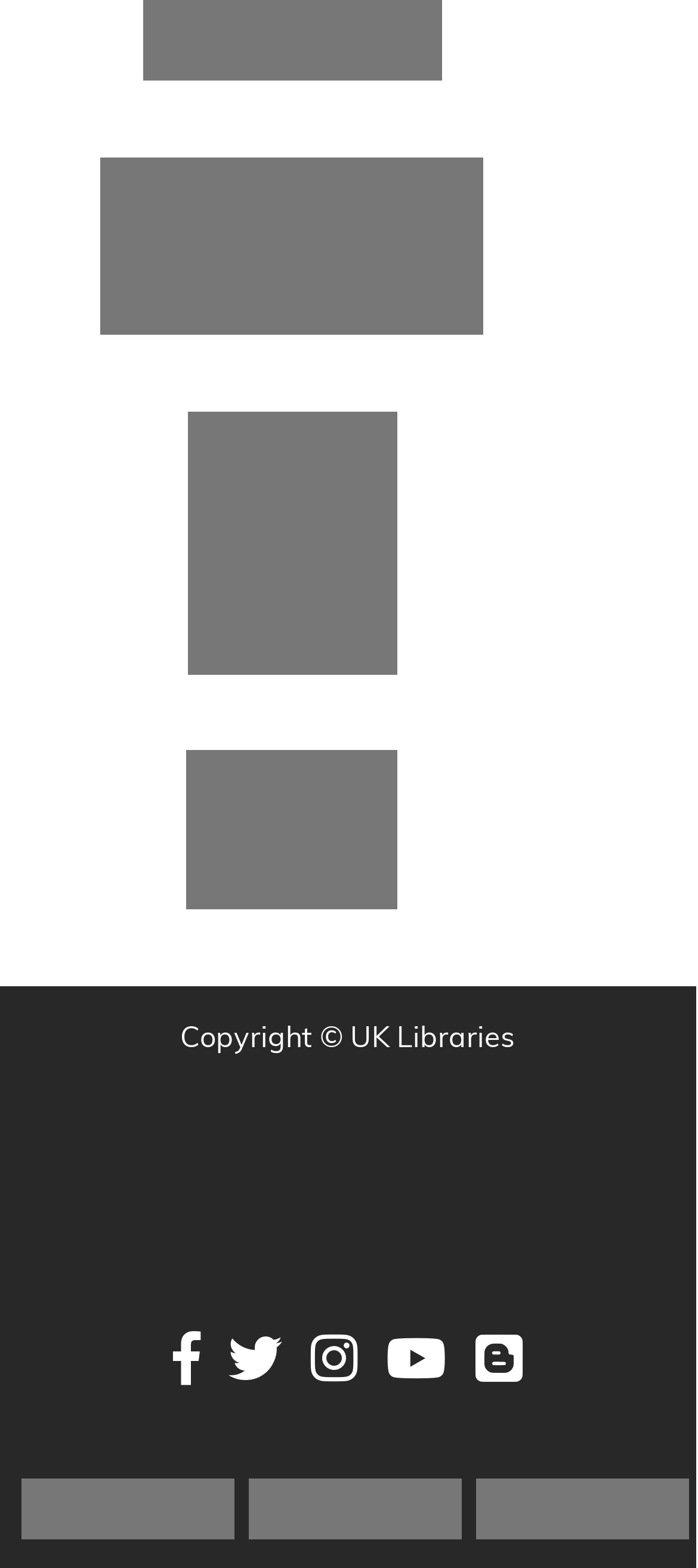Can you give a comprehensive explanation to the question given the content of the image?
What is the name of the research center?

I found the name of the research center by looking at the link with text 'UK Special Collections Research Center', which suggests that the webpage is related to this research center.